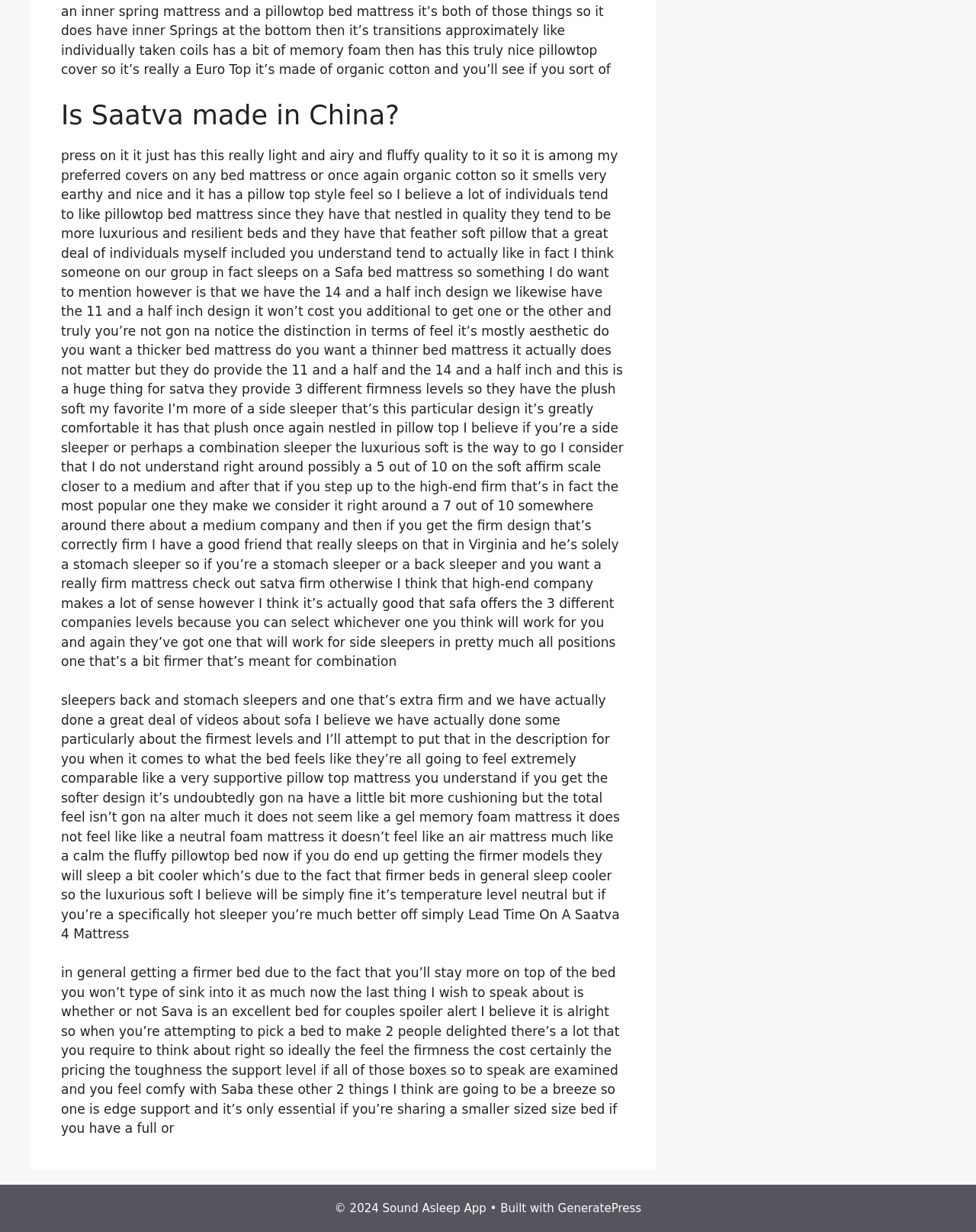Give a one-word or phrase response to the following question: Is Saatva a good bed for couples?

Yes